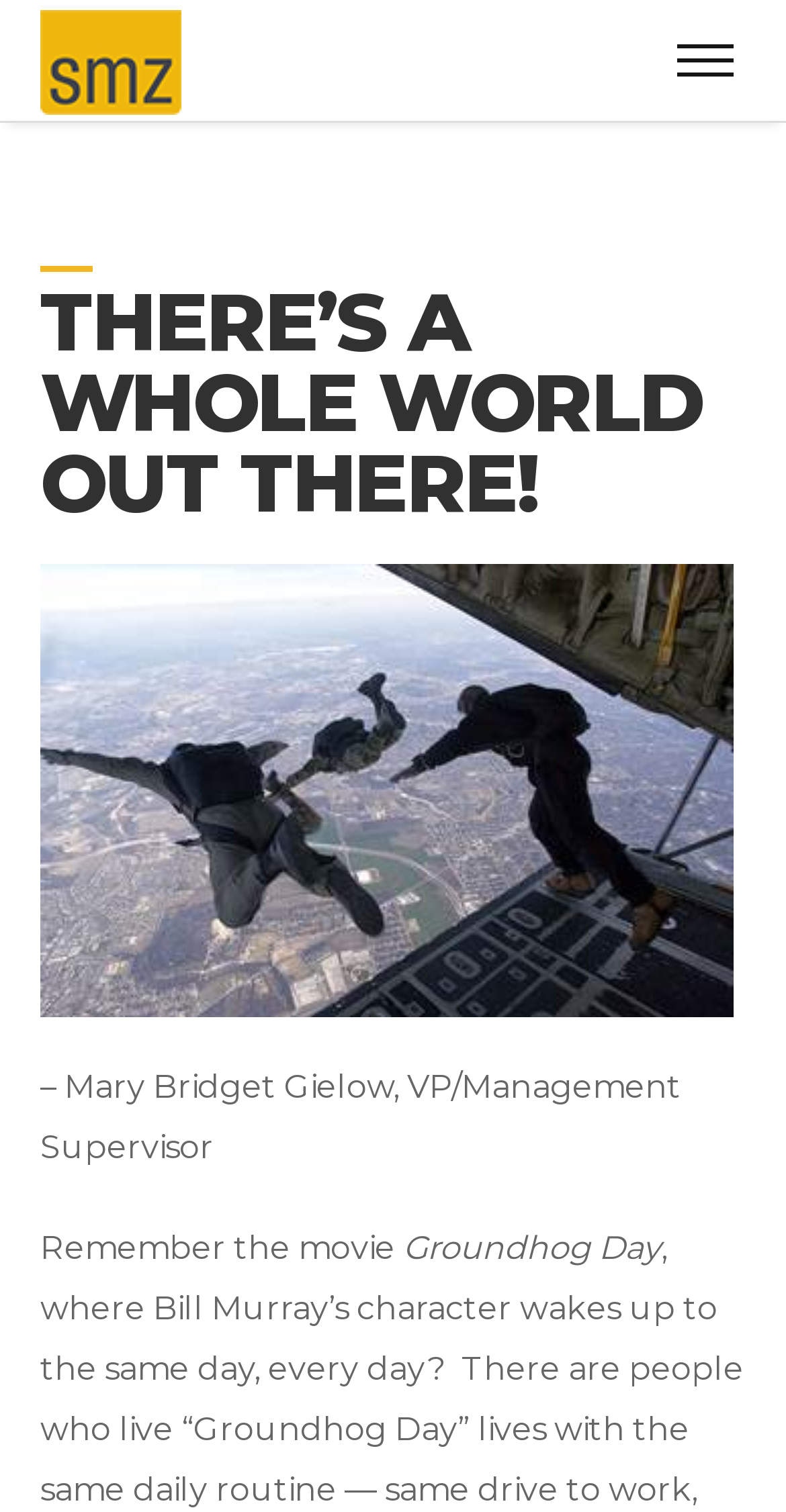Please provide a detailed answer to the question below based on the screenshot: 
What is the type of element at the top-right corner?

By analyzing the bounding box coordinates, I determined that the element at the top-right corner has a link type, which is likely a navigation link or a button.